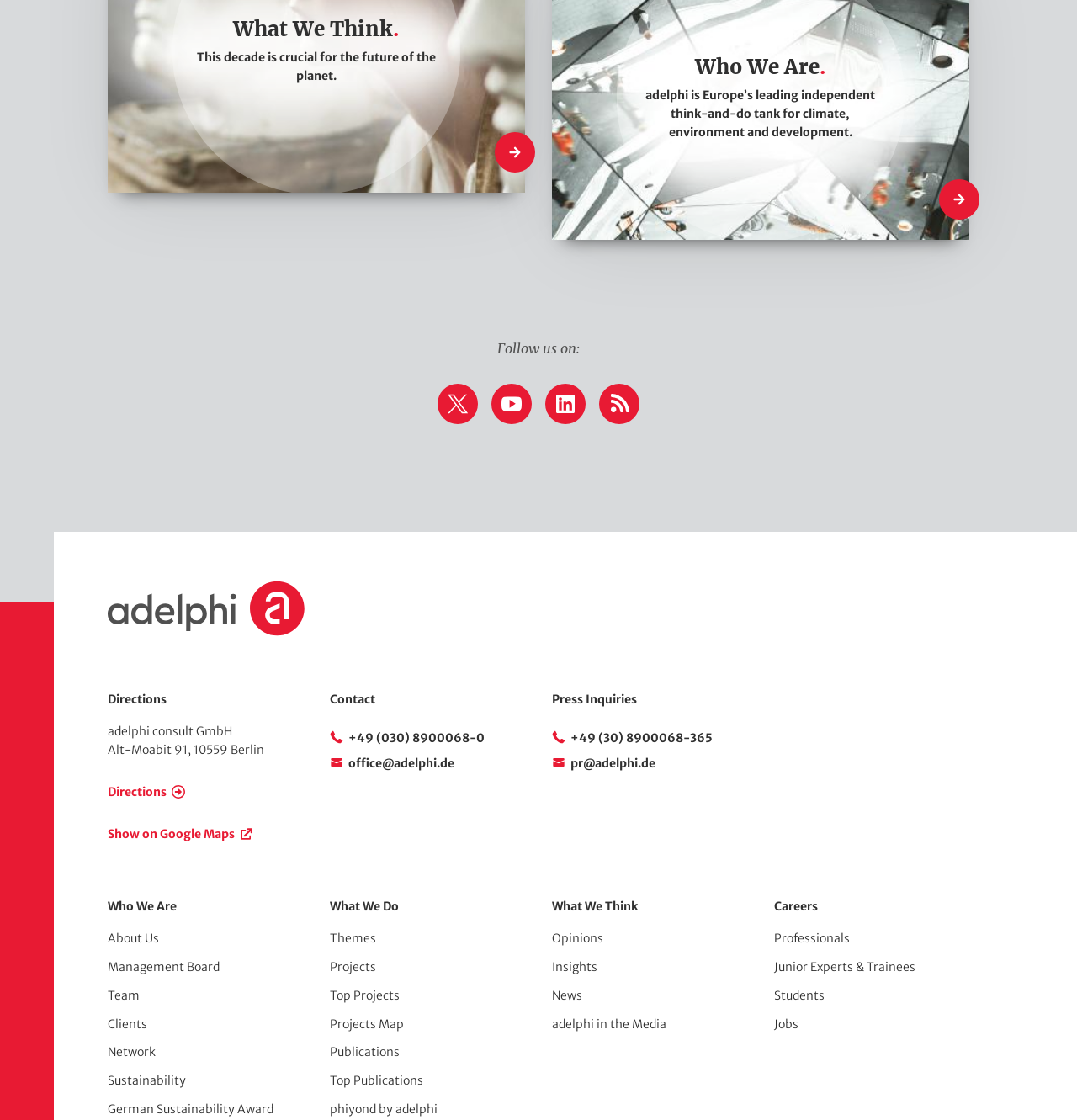Kindly determine the bounding box coordinates for the area that needs to be clicked to execute this instruction: "Show adelphi's location on Google Maps".

[0.1, 0.738, 0.235, 0.751]